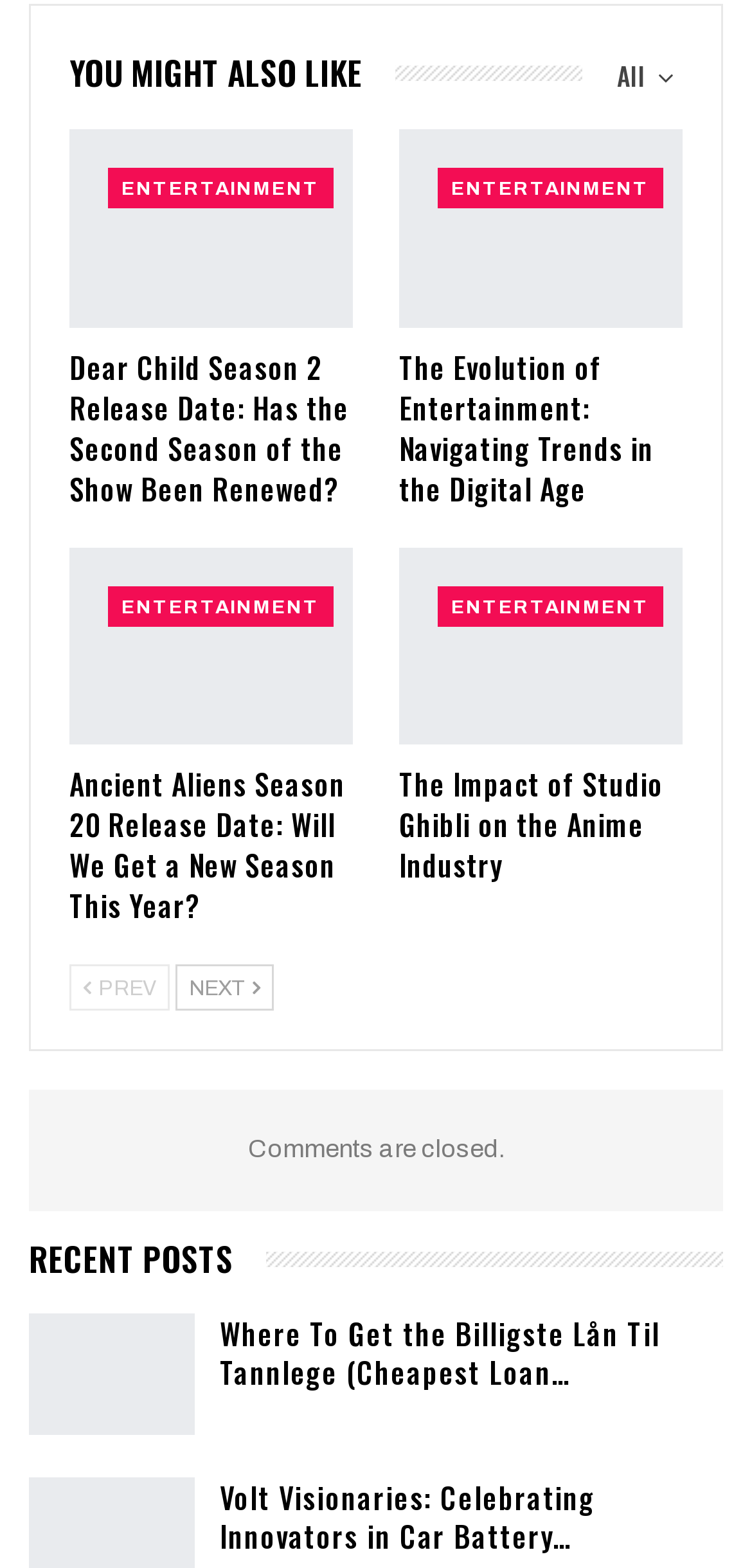Respond to the question with just a single word or phrase: 
What is the purpose of the buttons 'Previous' and 'Next'?

Navigation